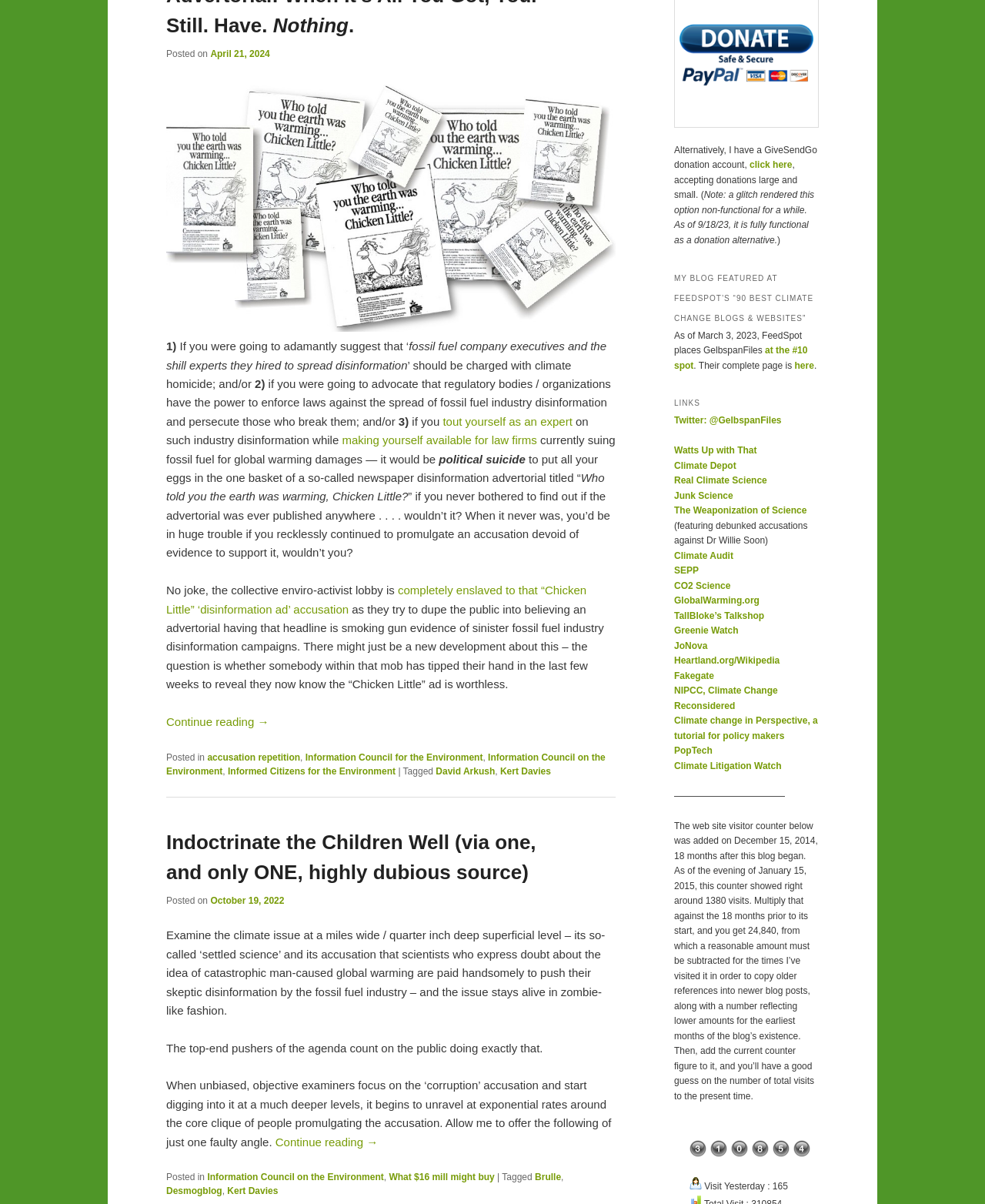Provide the bounding box coordinates of the UI element this sentence describes: "at the #10 spot".

[0.684, 0.286, 0.82, 0.308]